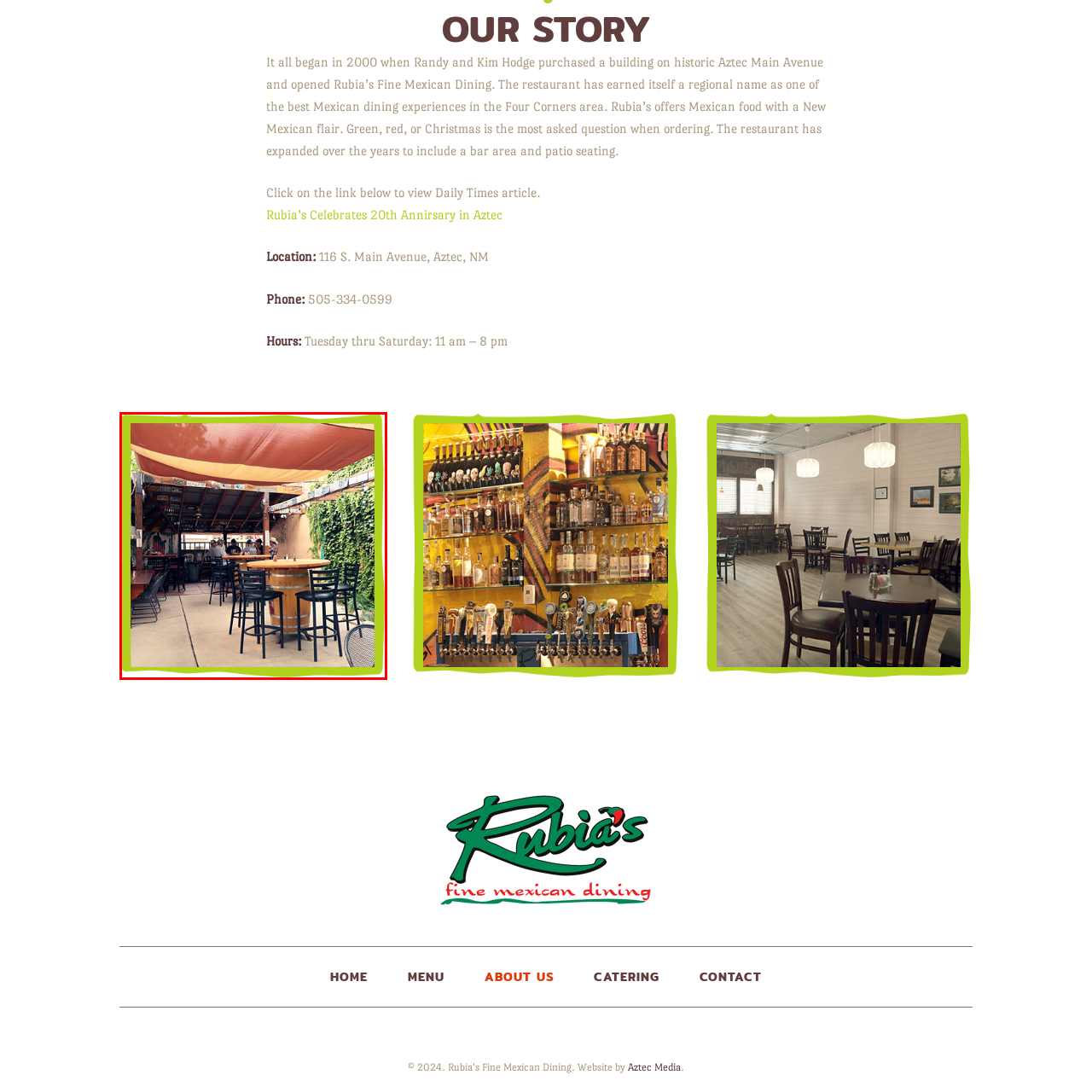Analyze the picture enclosed by the red bounding box and provide a single-word or phrase answer to this question:
What is the shape of the table?

Barrel-style